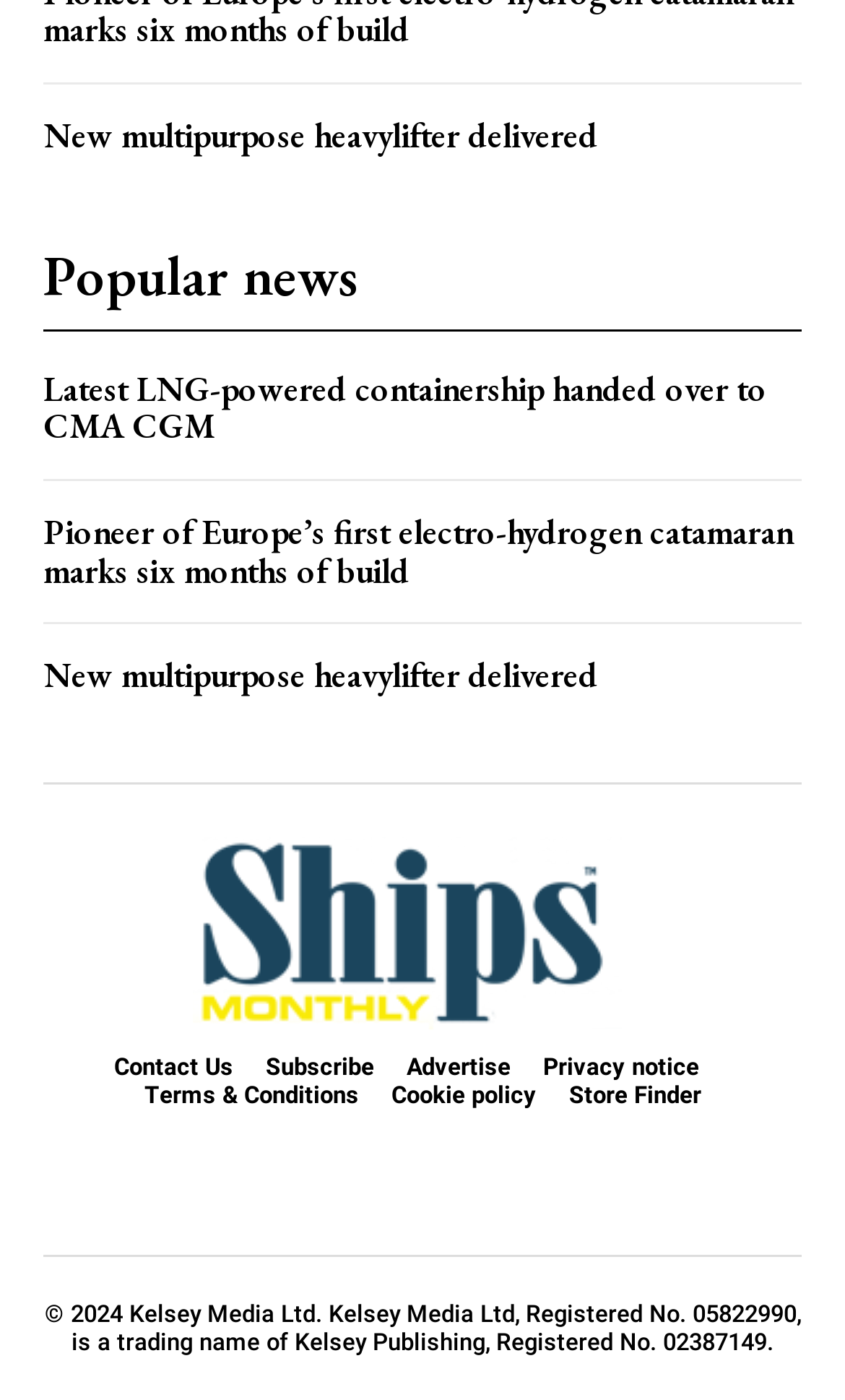Point out the bounding box coordinates of the section to click in order to follow this instruction: "Read the latest news".

[0.051, 0.173, 0.423, 0.221]